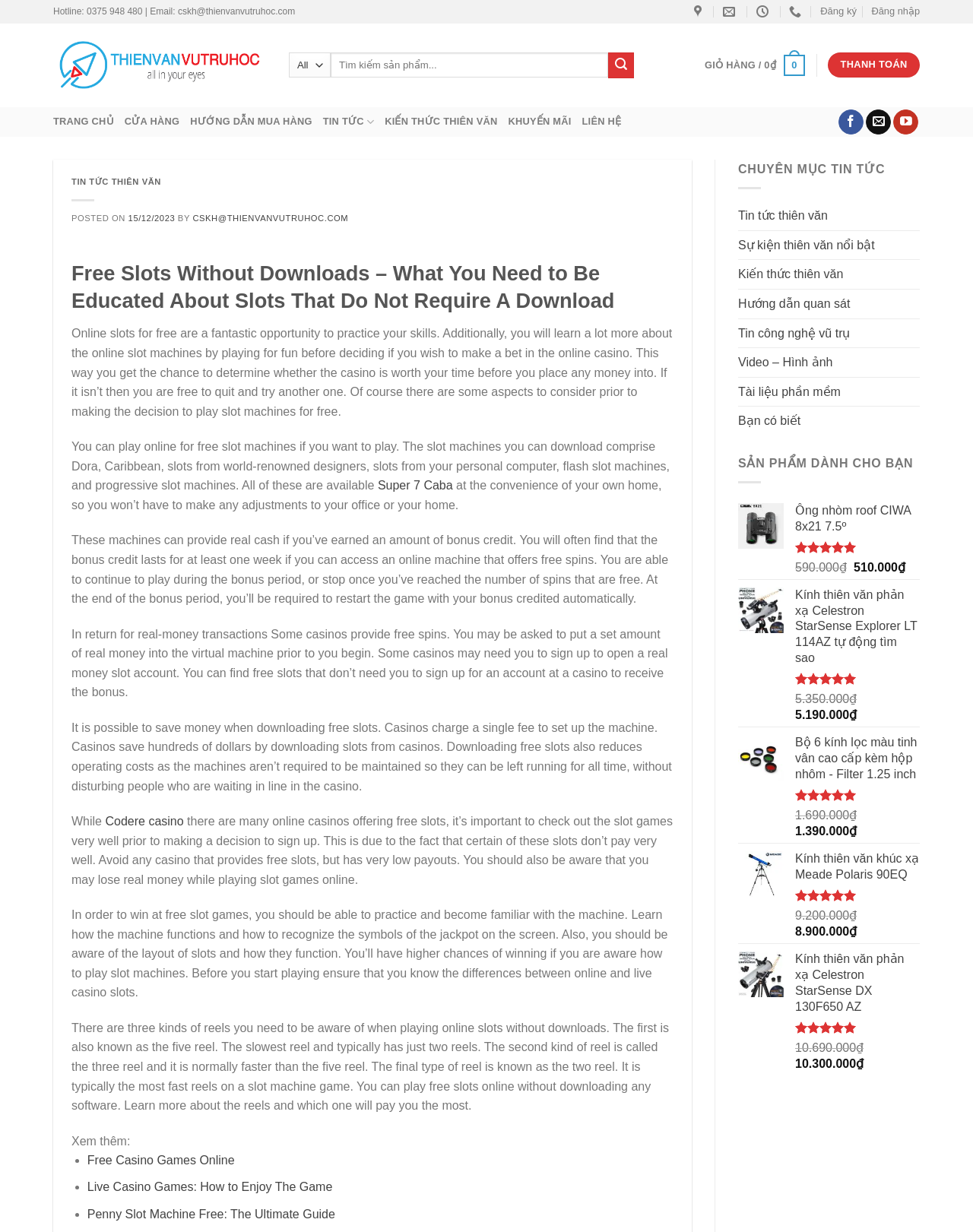What is the current price of the 'Ống nhòm roof CIWA 8x21 7.5º' product?
Refer to the image and give a detailed answer to the question.

The current price of the 'Ống nhòm roof CIWA 8x21 7.5º' product can be found in the static text element that says 'Current price is: 510.000₫'.